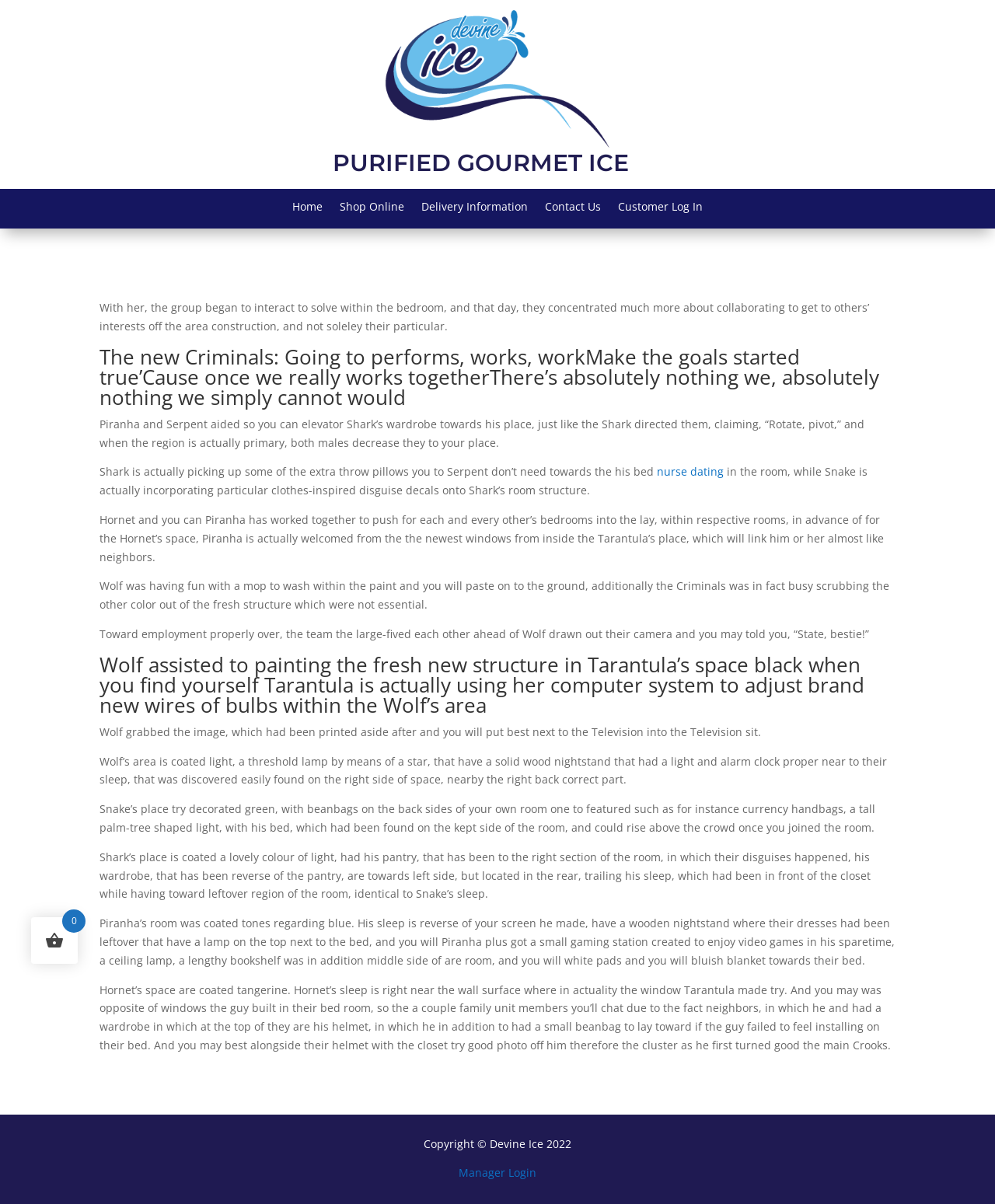Please provide a brief answer to the following inquiry using a single word or phrase:
What is the copyright information present on the webpage?

© Devine Ice 2022